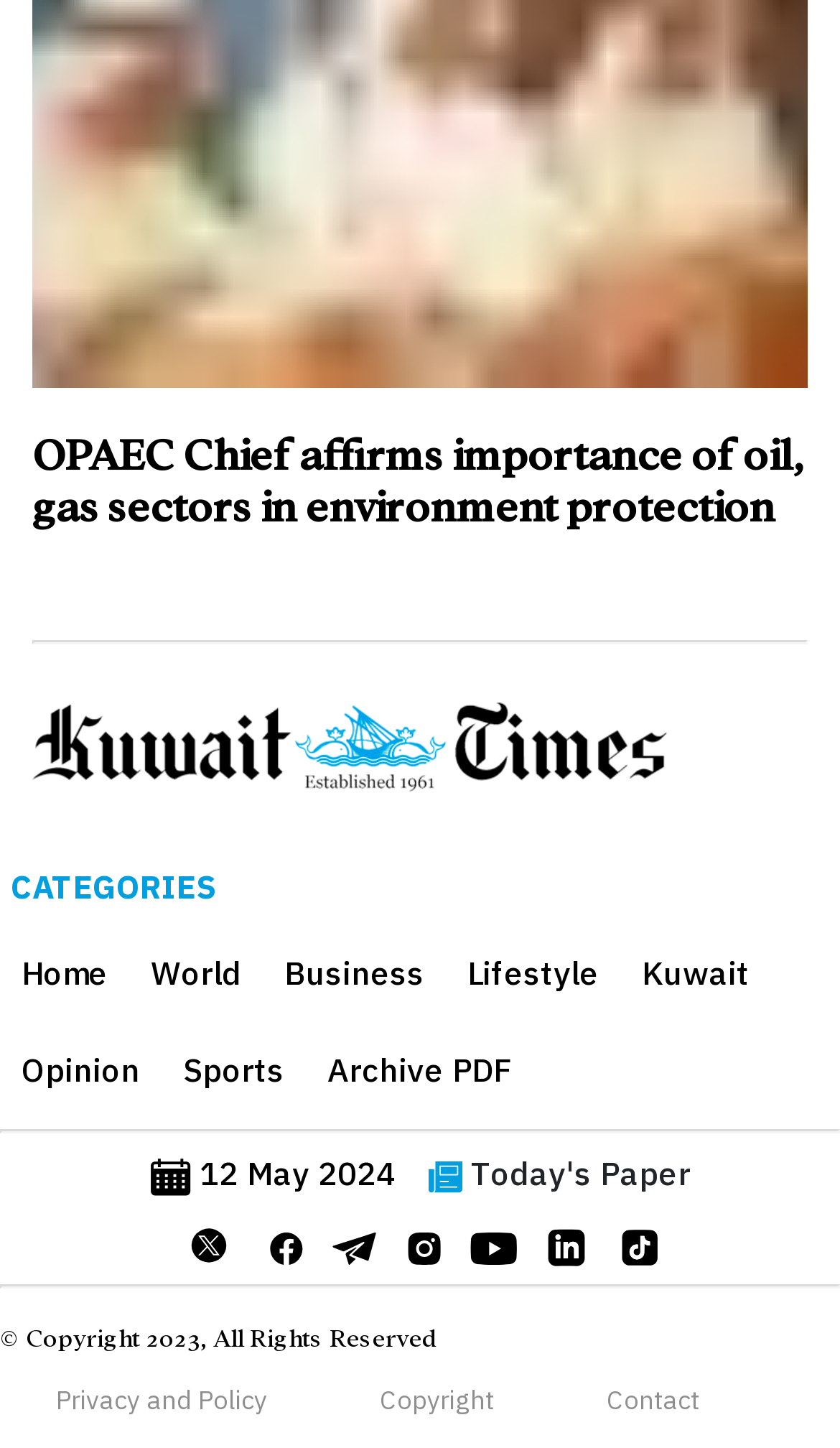Identify the bounding box for the UI element specified in this description: "title="Twitter"". The coordinates must be four float numbers between 0 and 1, formatted as [left, top, right, bottom].

[0.214, 0.843, 0.286, 0.875]